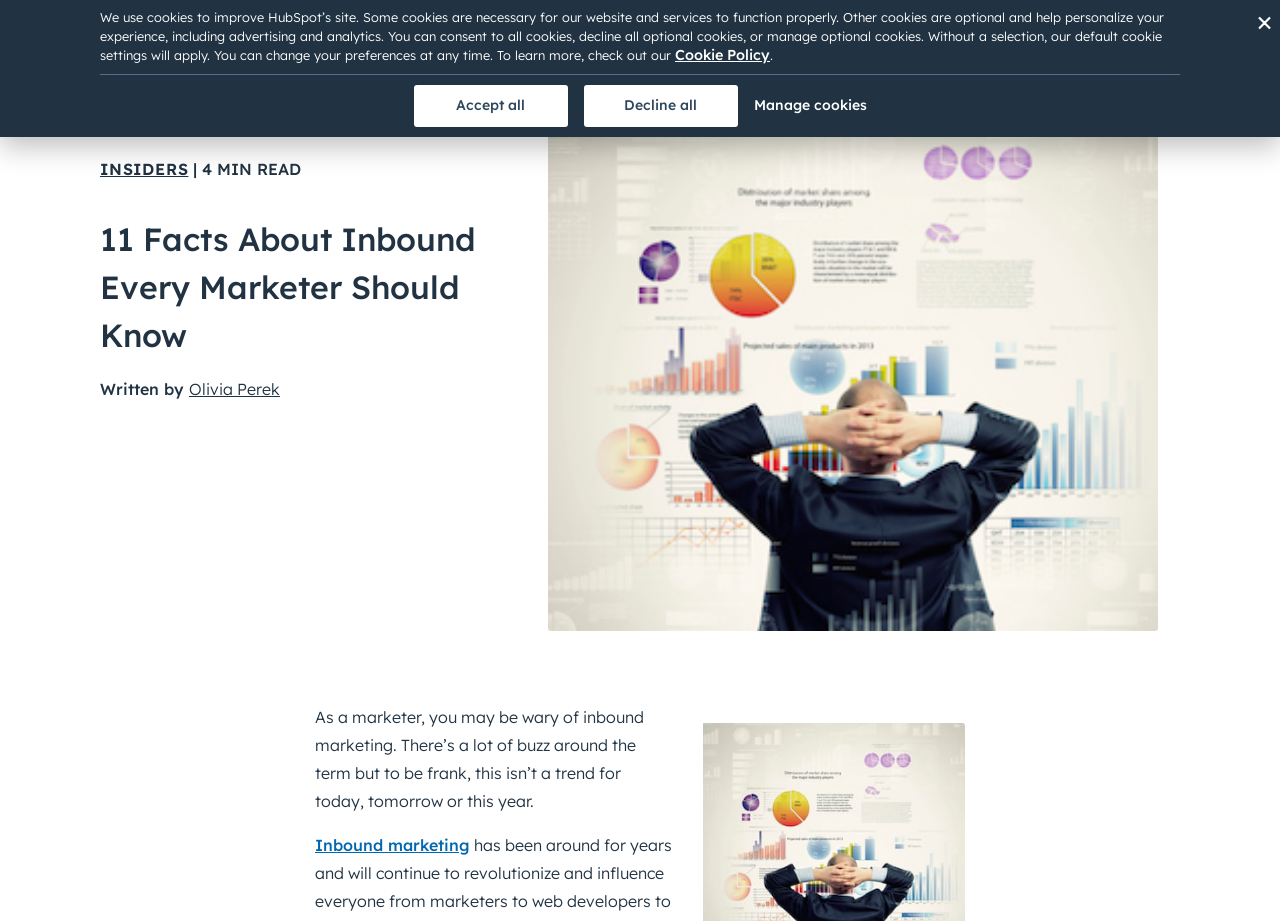Provide a brief response in the form of a single word or phrase:
What is the main topic of the article?

Inbound marketing